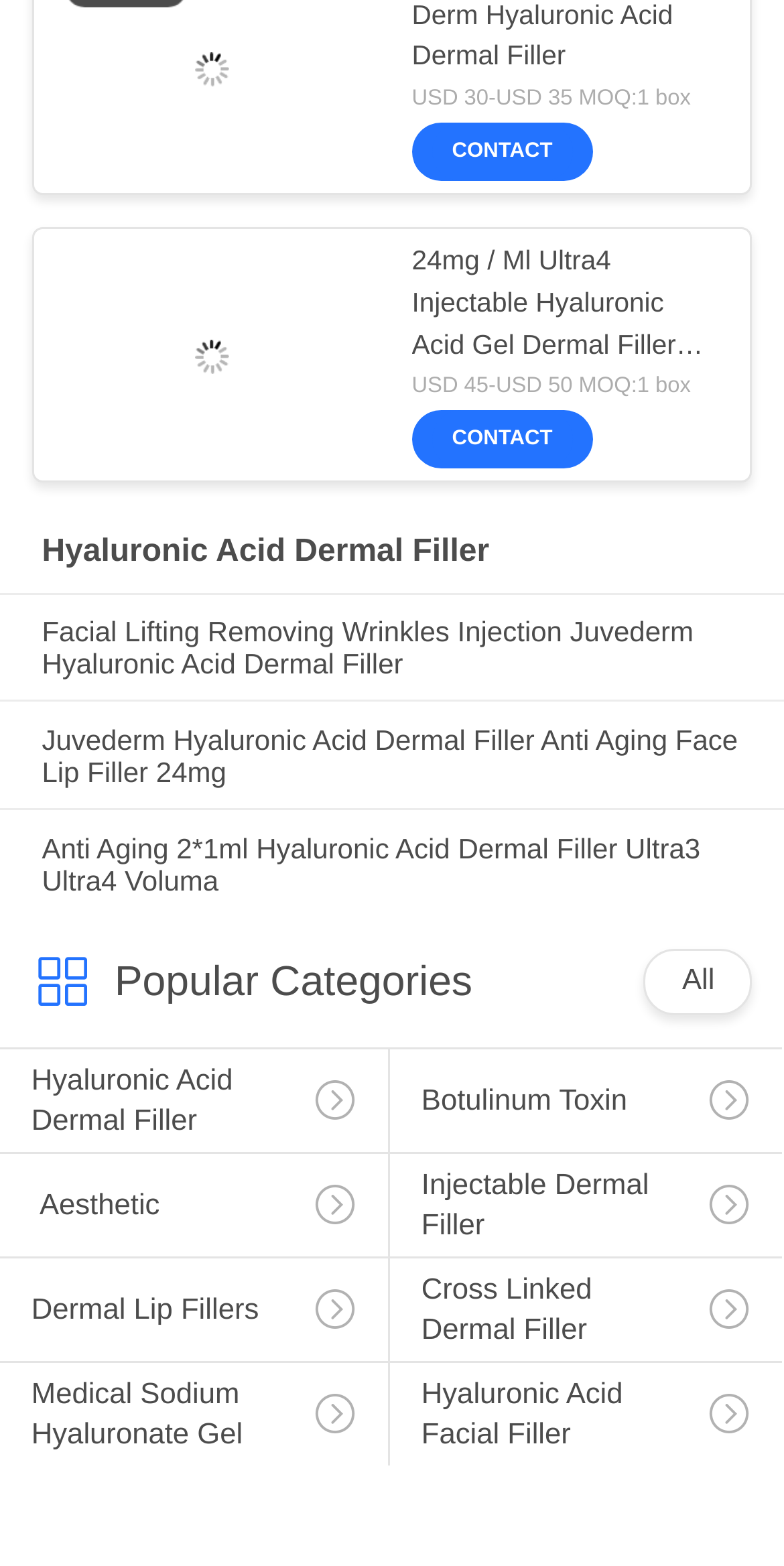Using the details from the image, please elaborate on the following question: How many products are shown on this page?

I counted the number of product images and links on the page, and there are 7 products shown.